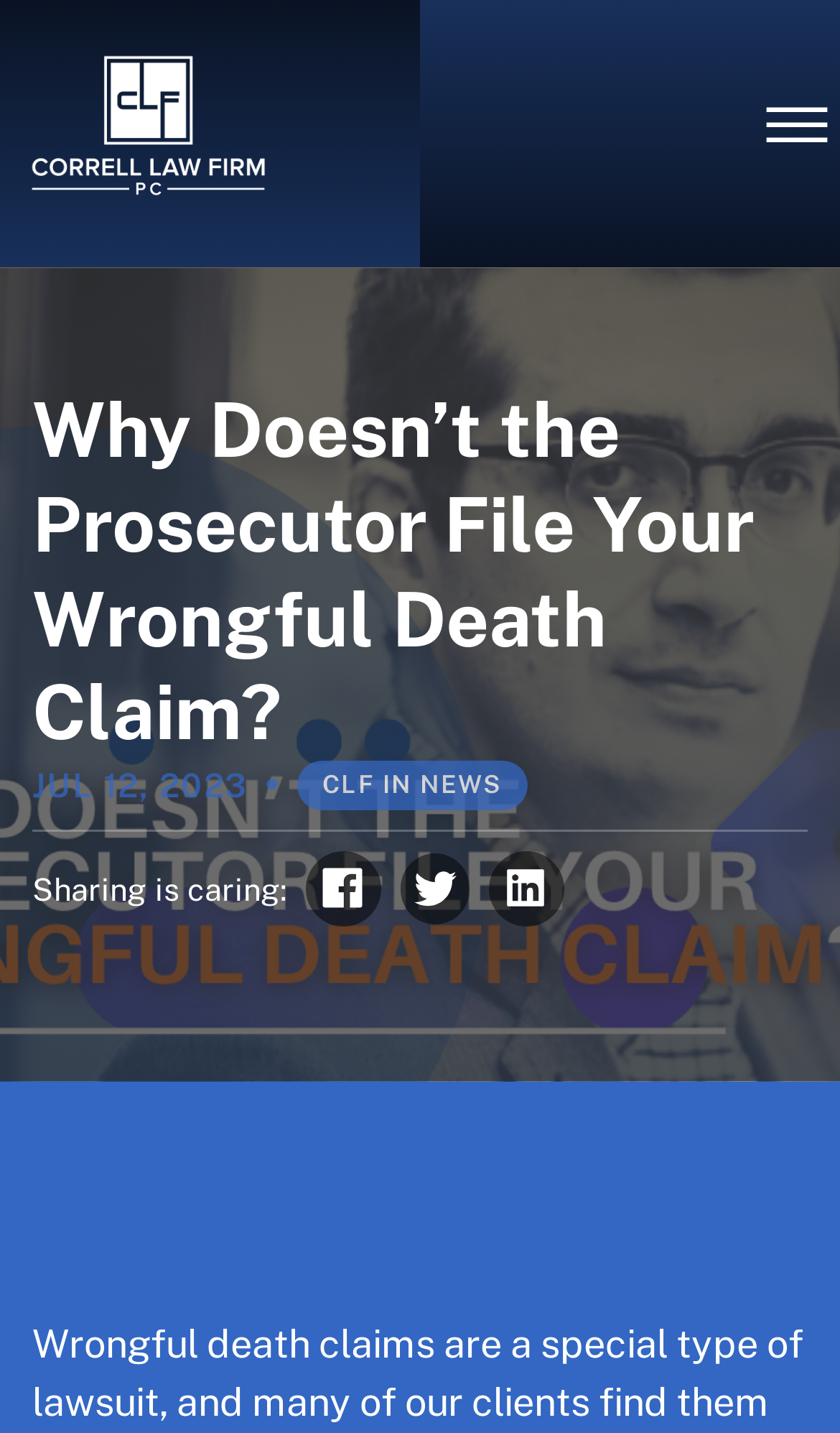Bounding box coordinates should be provided in the format (top-left x, top-left y, bottom-right x, bottom-right y) with all values between 0 and 1. Identify the bounding box for this UI element: In The Media

[0.064, 0.376, 0.379, 0.43]